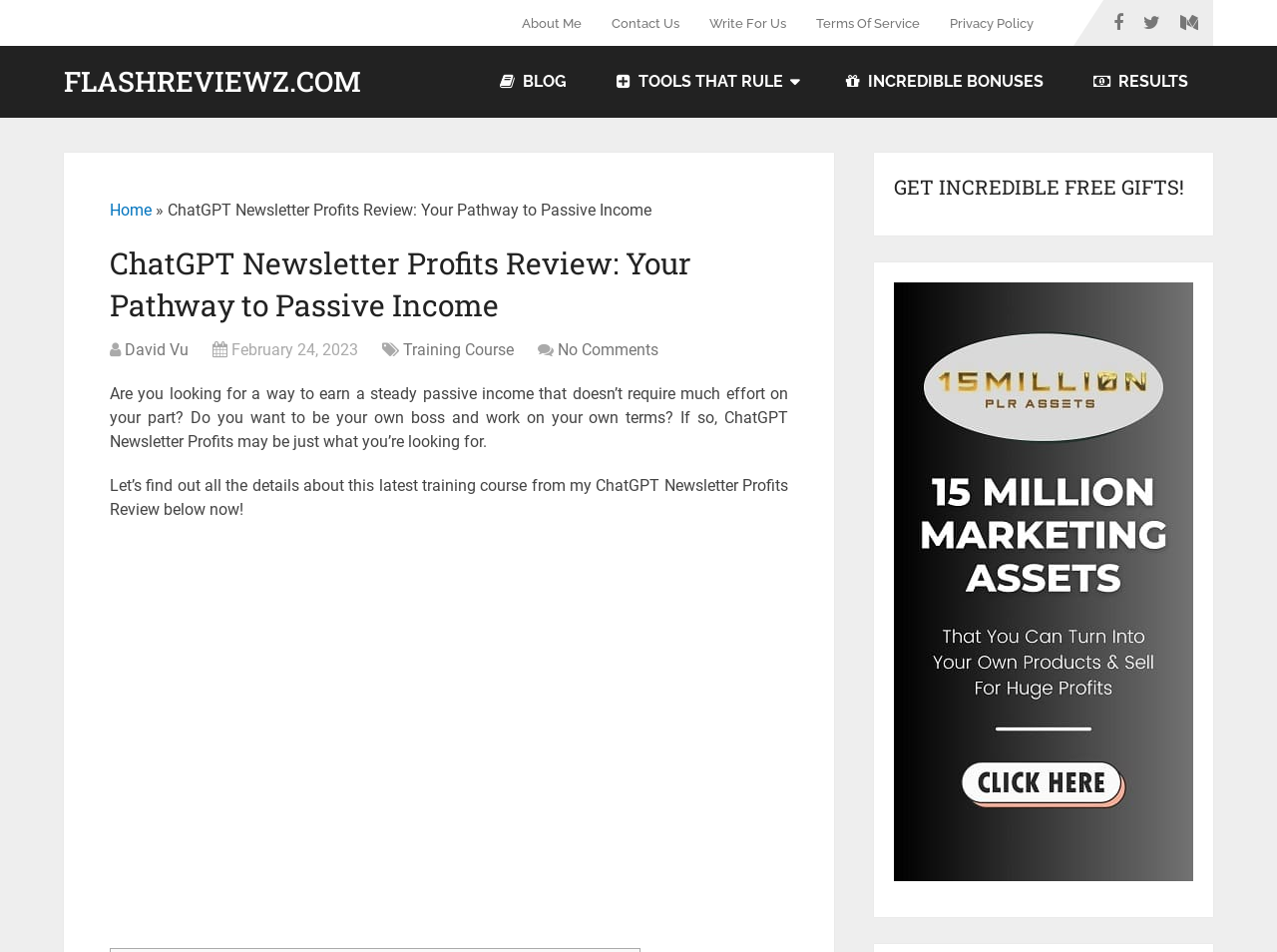Please respond to the question with a concise word or phrase:
What is the purpose of ChatGPT Newsletter Profits?

Earn passive income